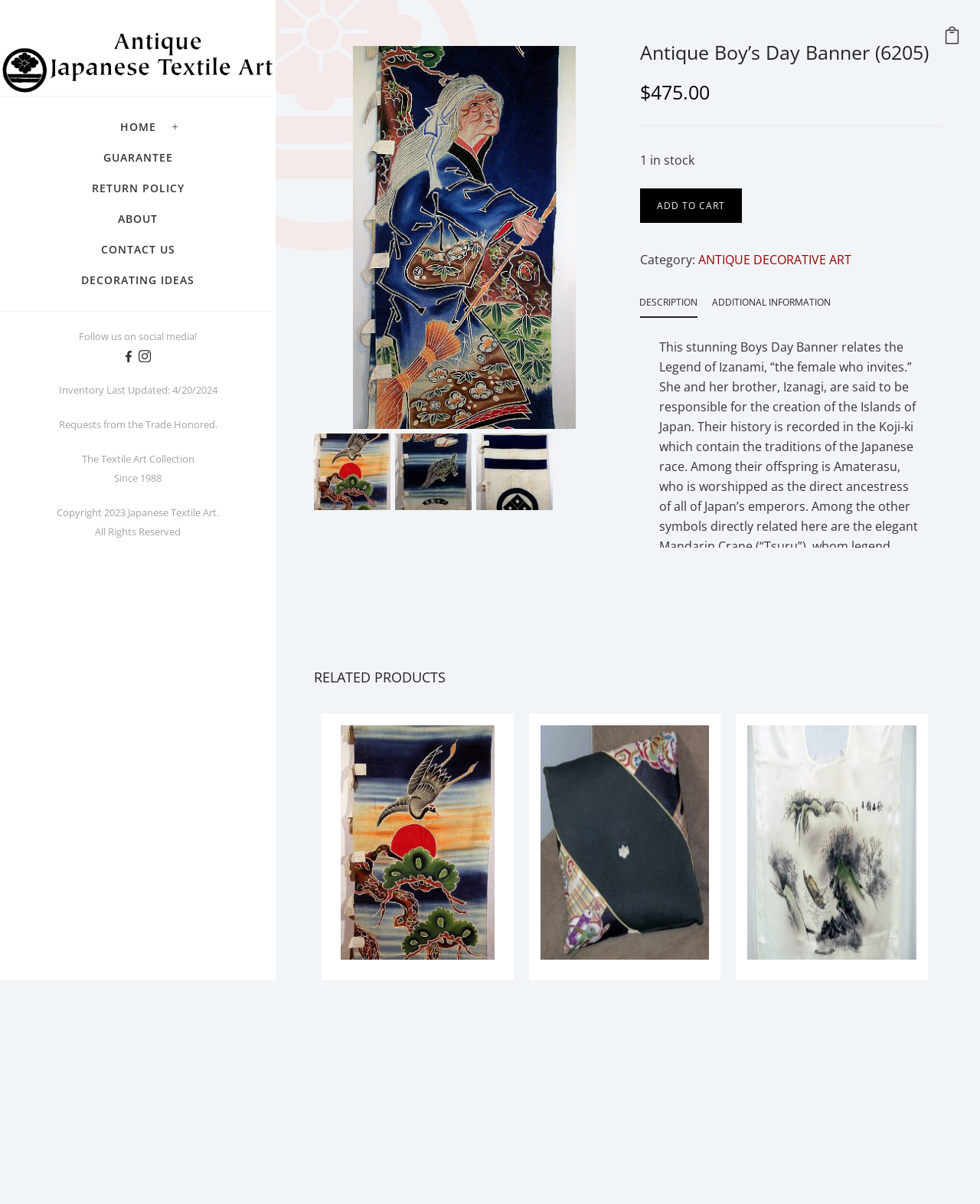What is the material of the banner?
Based on the image, answer the question with as much detail as possible.

The material of the banner can be inferred from the product description, where it is mentioned that the banner was 'painted entirely by hand' and 'exhibit dazzling colors that were created by brushing pigments or “Ganryo”, usually in a soybean-liquid binder, onto the surface of the fabric'.